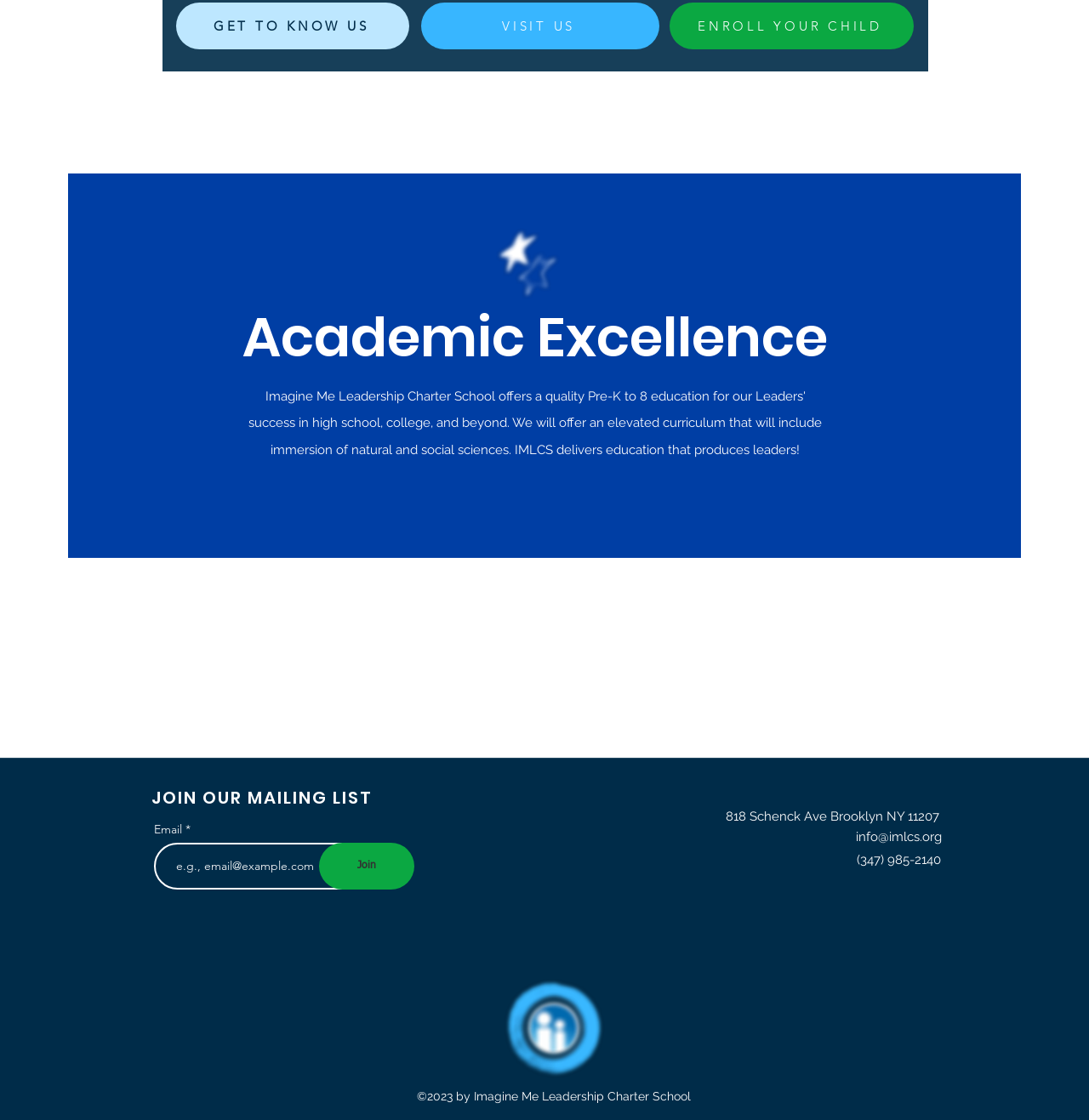What is the address of the school? Based on the image, give a response in one word or a short phrase.

818 Schenck Ave Brooklyn NY 11207